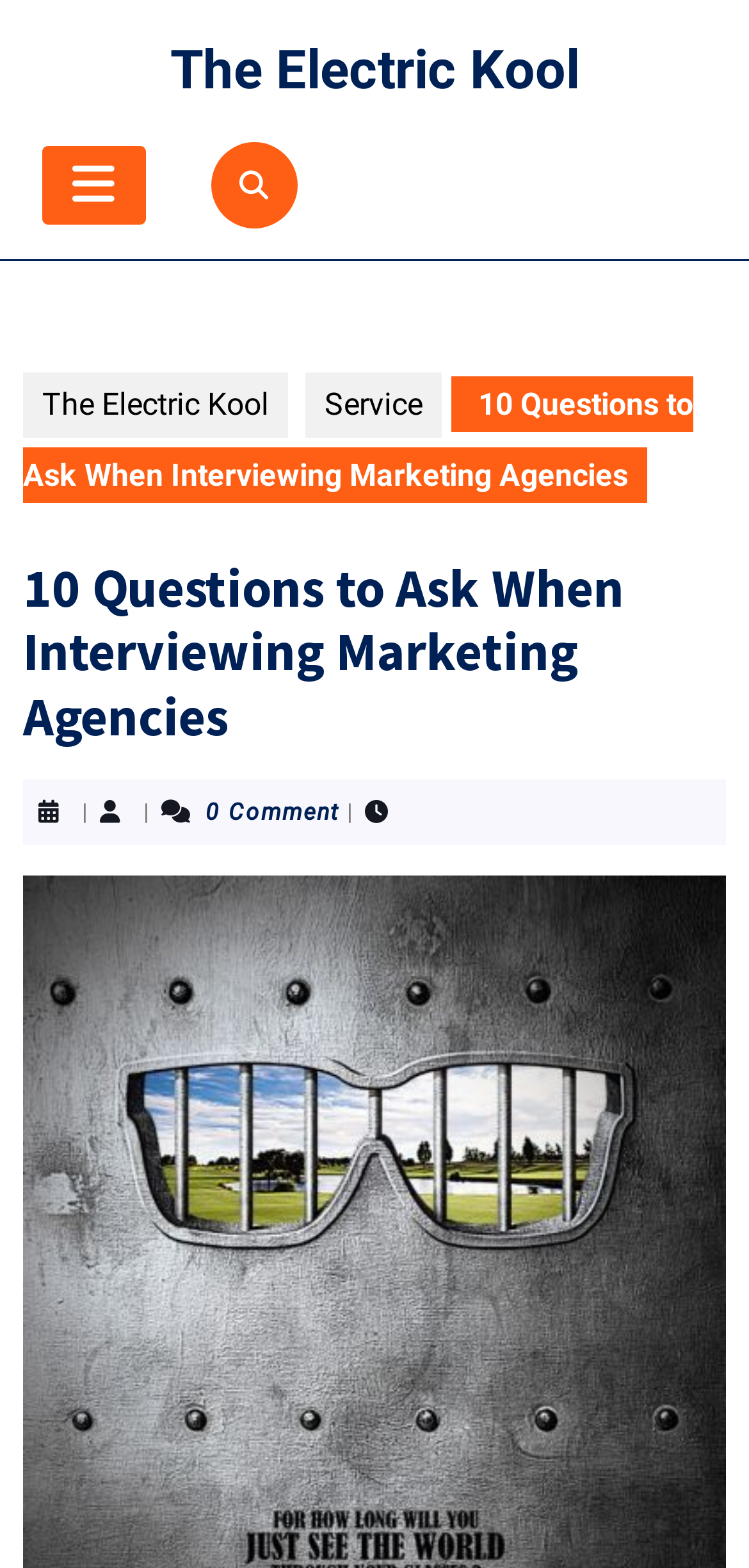What is the name of the company?
Using the image, provide a detailed and thorough answer to the question.

The name of the company can be found in the top-left corner of the webpage, where it is written as a link 'The Electric Kool'.